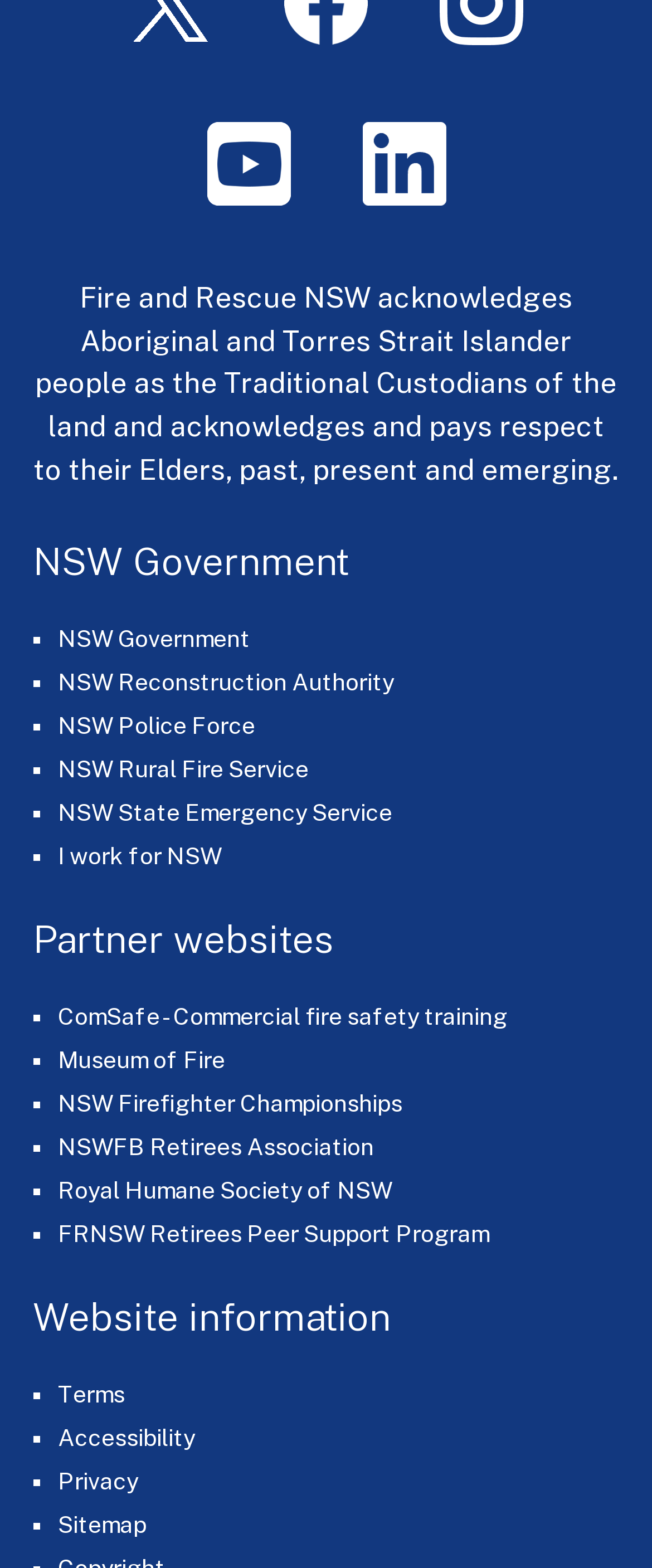Find the bounding box coordinates of the element to click in order to complete this instruction: "Search for something". The bounding box coordinates must be four float numbers between 0 and 1, denoted as [left, top, right, bottom].

None